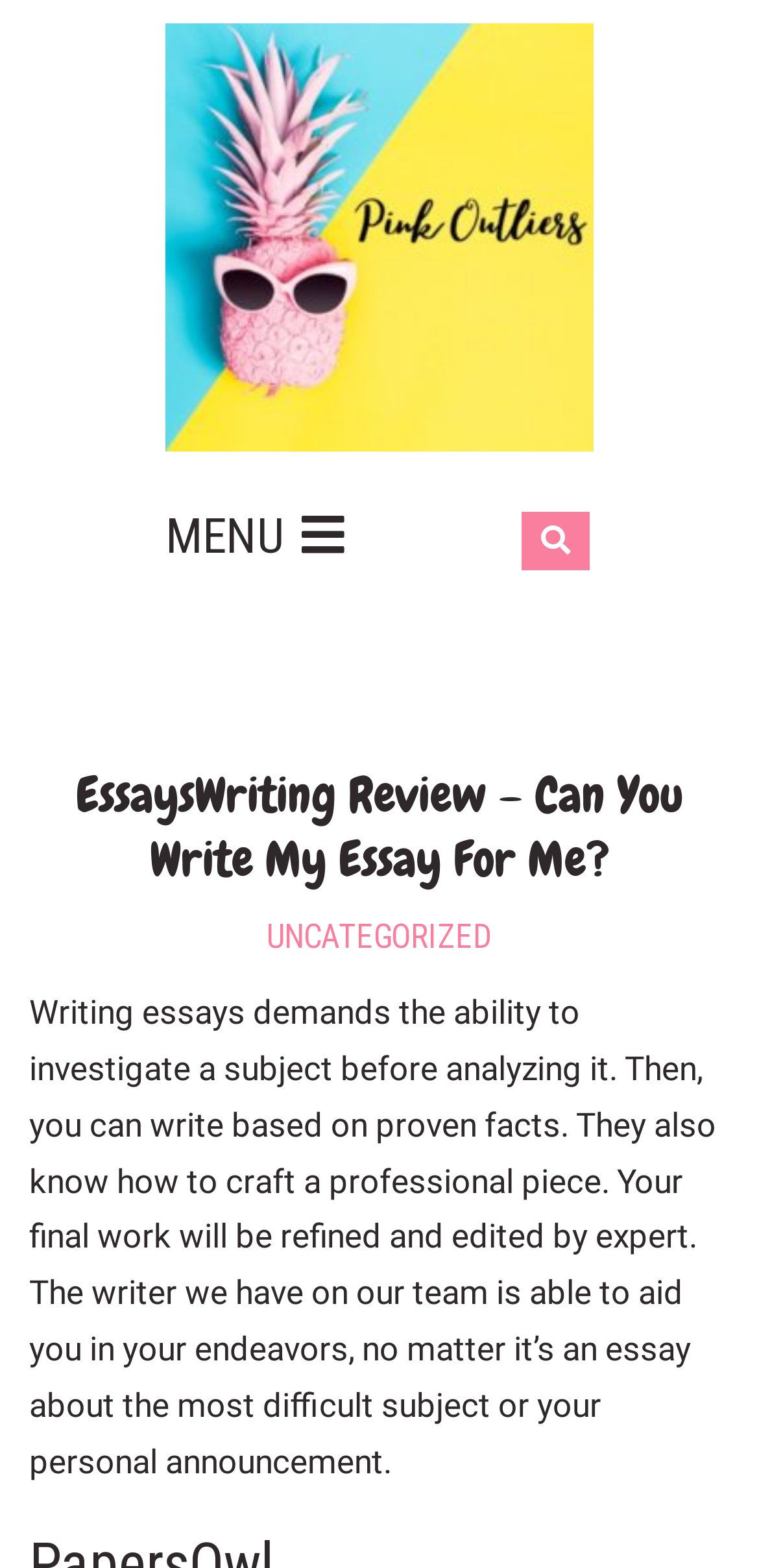Find the bounding box of the web element that fits this description: "Uncategorized".

[0.336, 0.585, 0.664, 0.609]